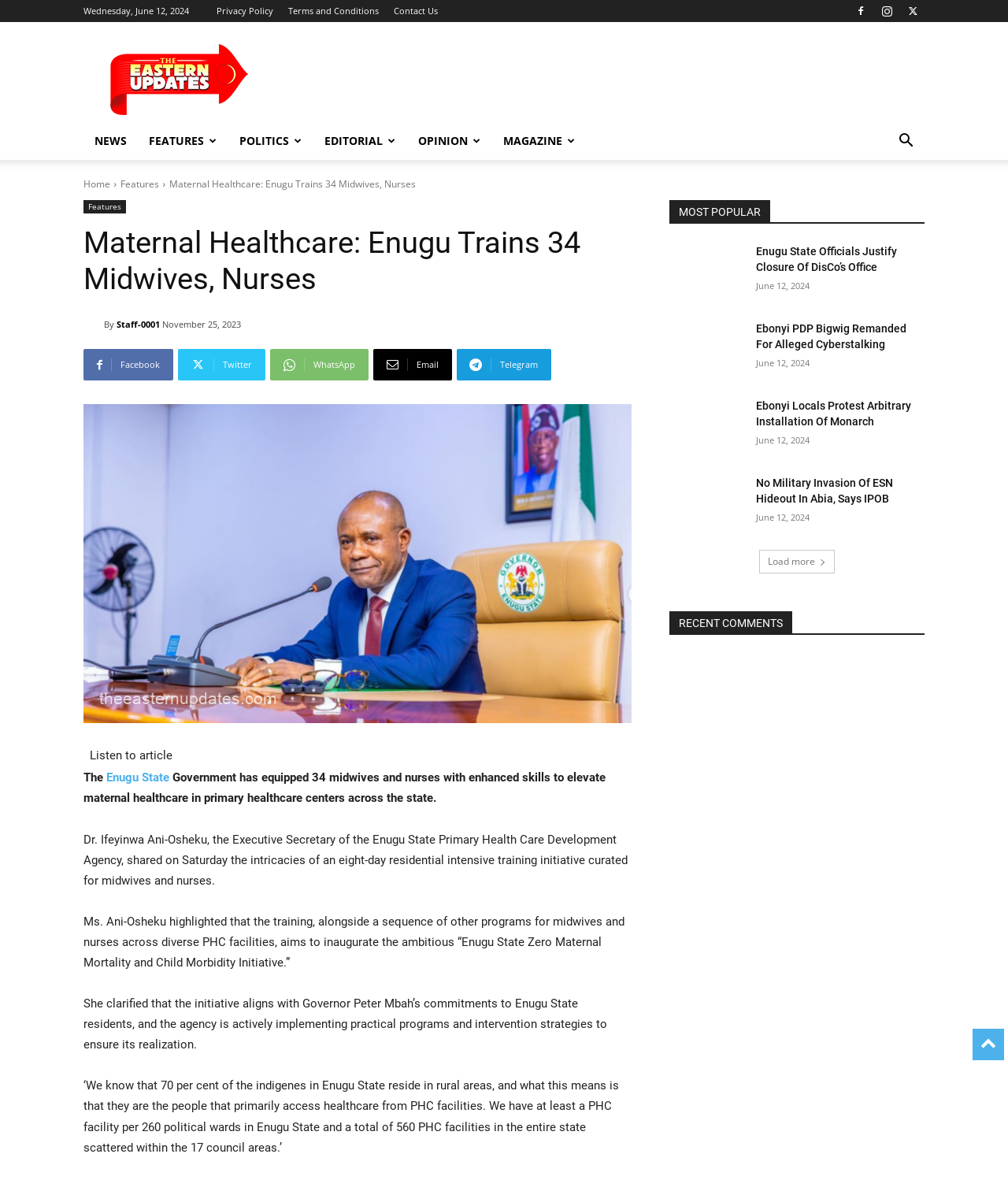Please find the bounding box coordinates of the element's region to be clicked to carry out this instruction: "Check the 'MOST POPULAR' news section".

[0.664, 0.168, 0.917, 0.188]